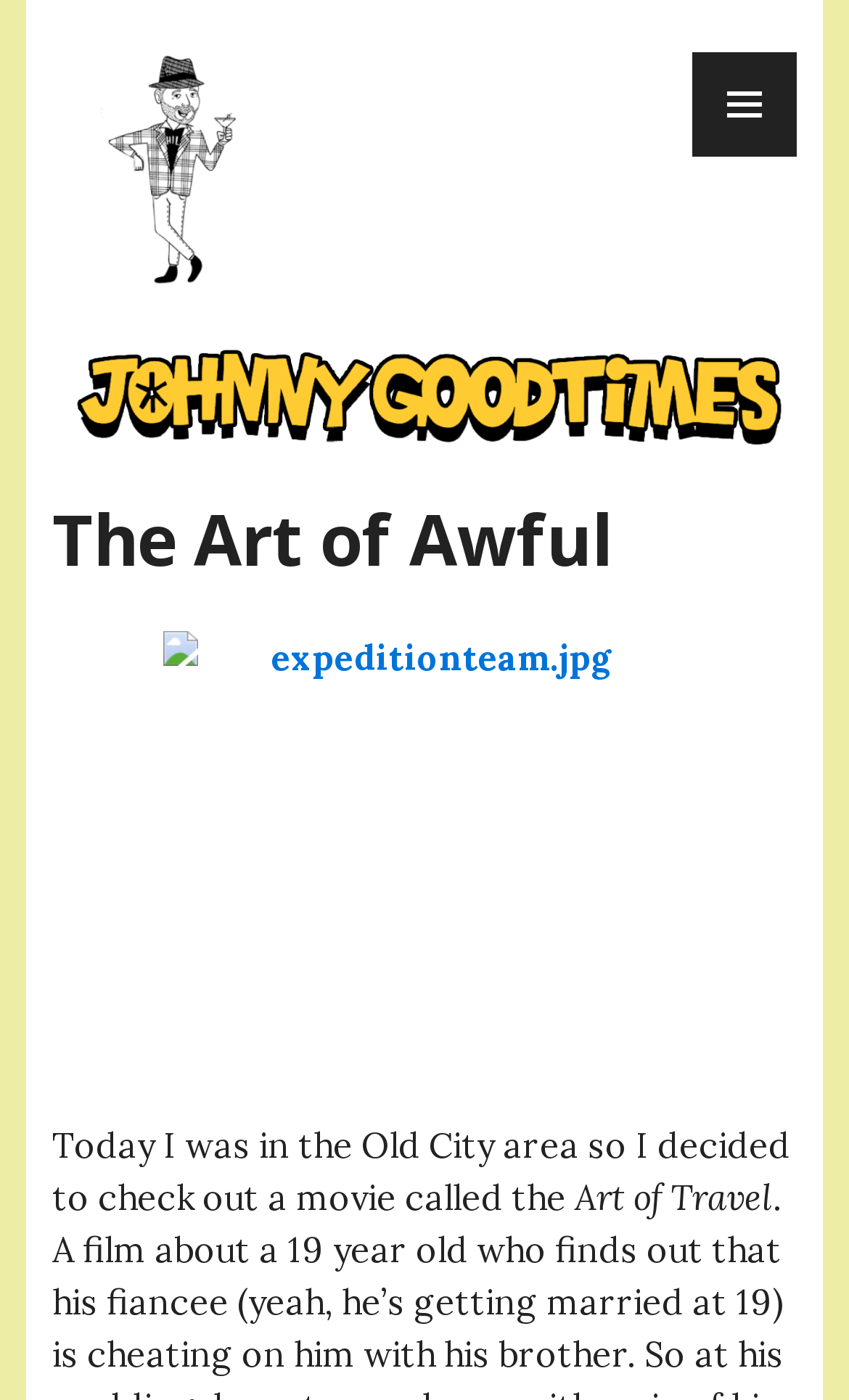Identify the main heading from the webpage and provide its text content.

The Art of Awful